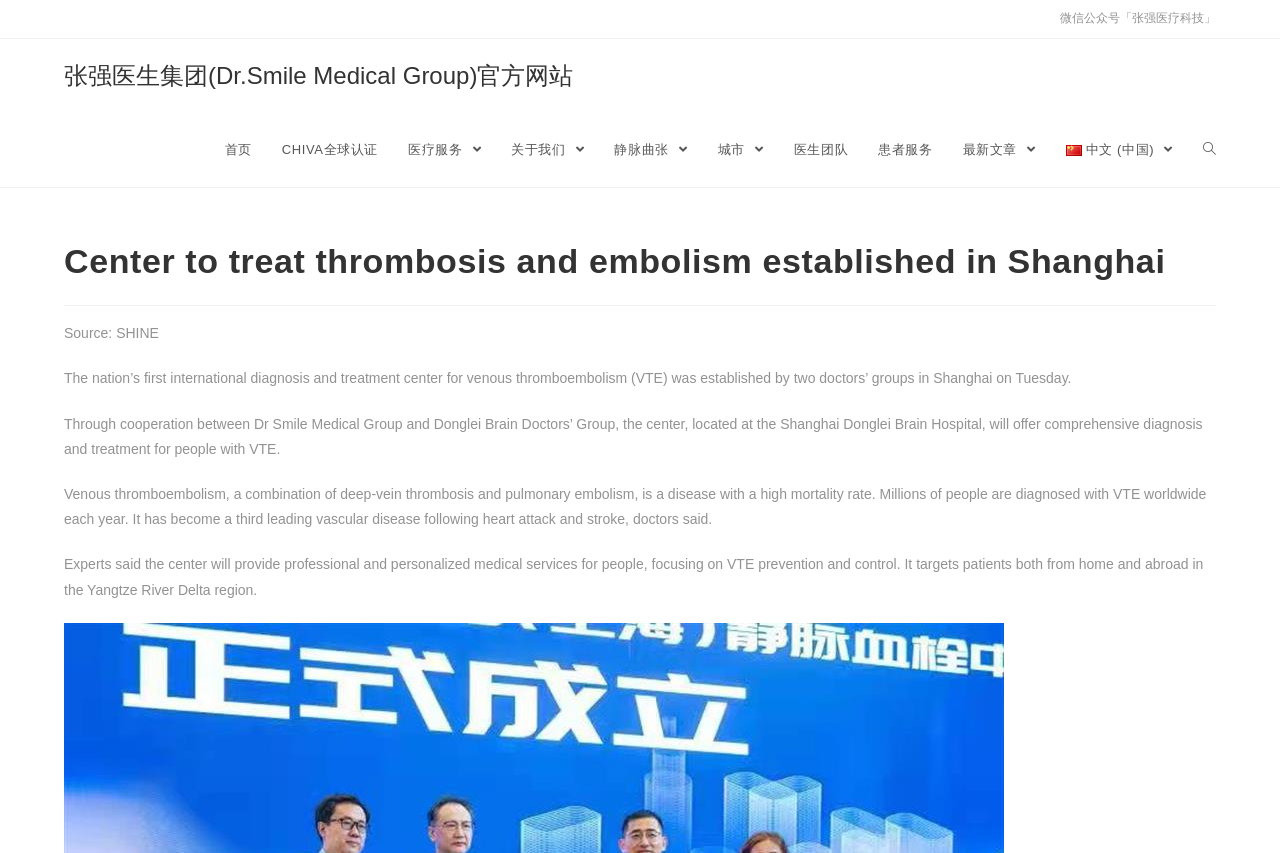Please give the bounding box coordinates of the area that should be clicked to fulfill the following instruction: "Learn about CHIVA global certification". The coordinates should be in the format of four float numbers from 0 to 1, i.e., [left, top, right, bottom].

[0.208, 0.132, 0.307, 0.219]